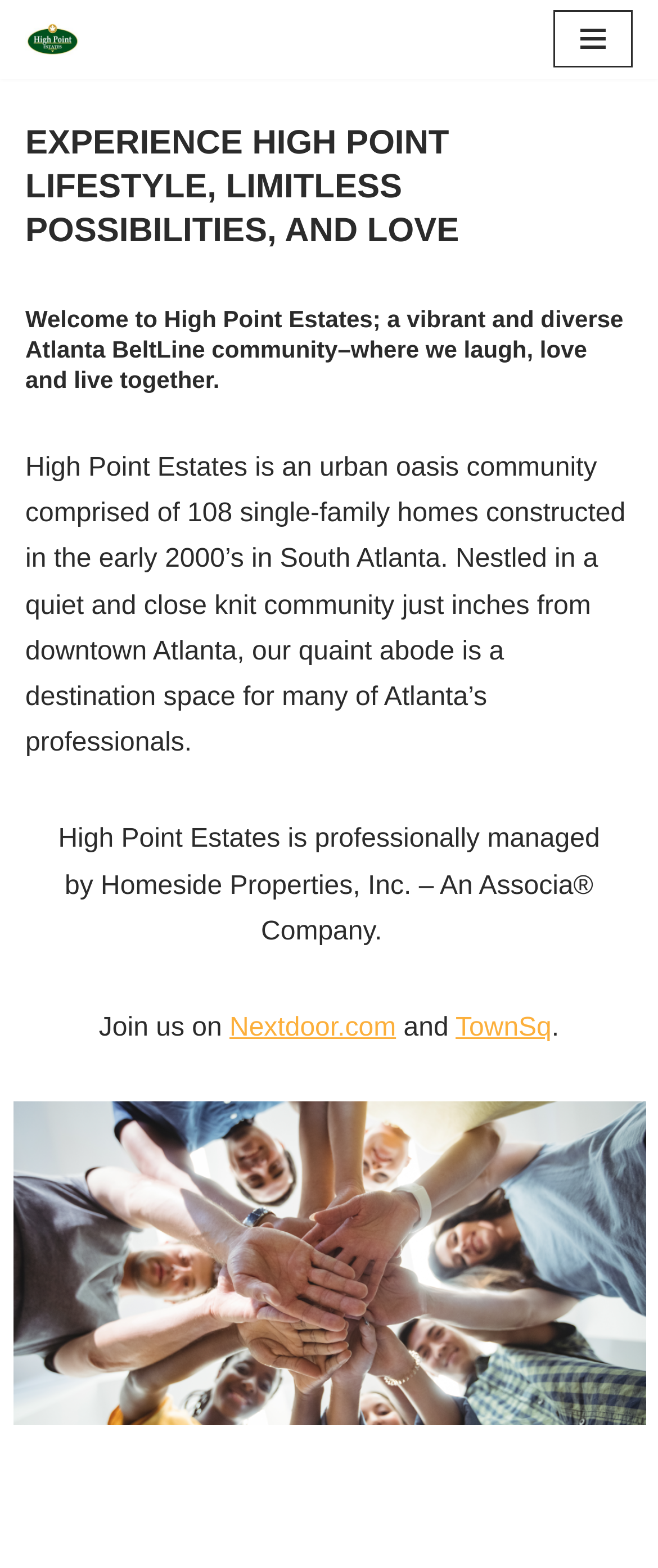Give a succinct answer to this question in a single word or phrase: 
What is the location of High Point Estates?

South Atlanta